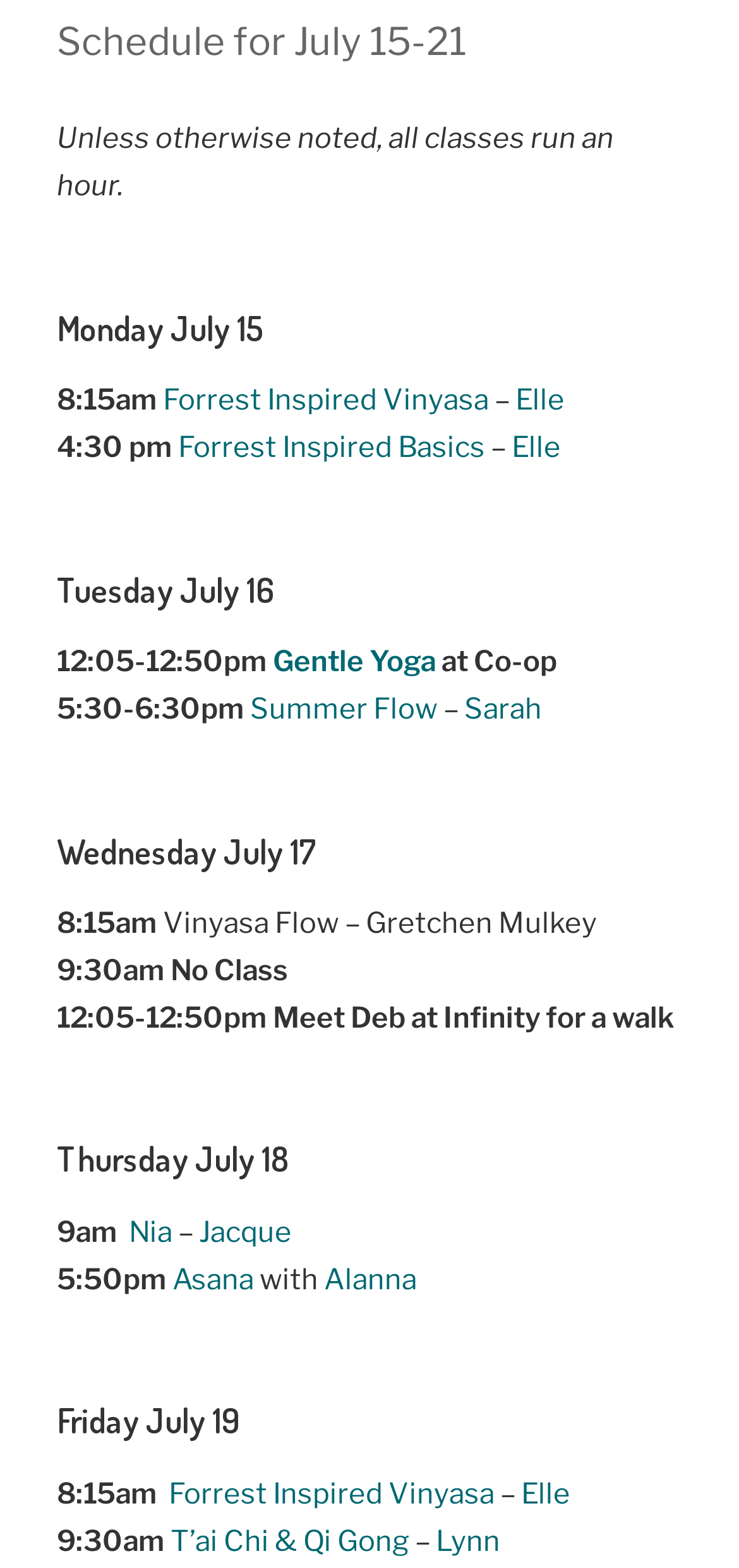Identify the bounding box coordinates for the UI element described by the following text: "Elle". Provide the coordinates as four float numbers between 0 and 1, in the format [left, top, right, bottom].

[0.697, 0.942, 0.772, 0.964]